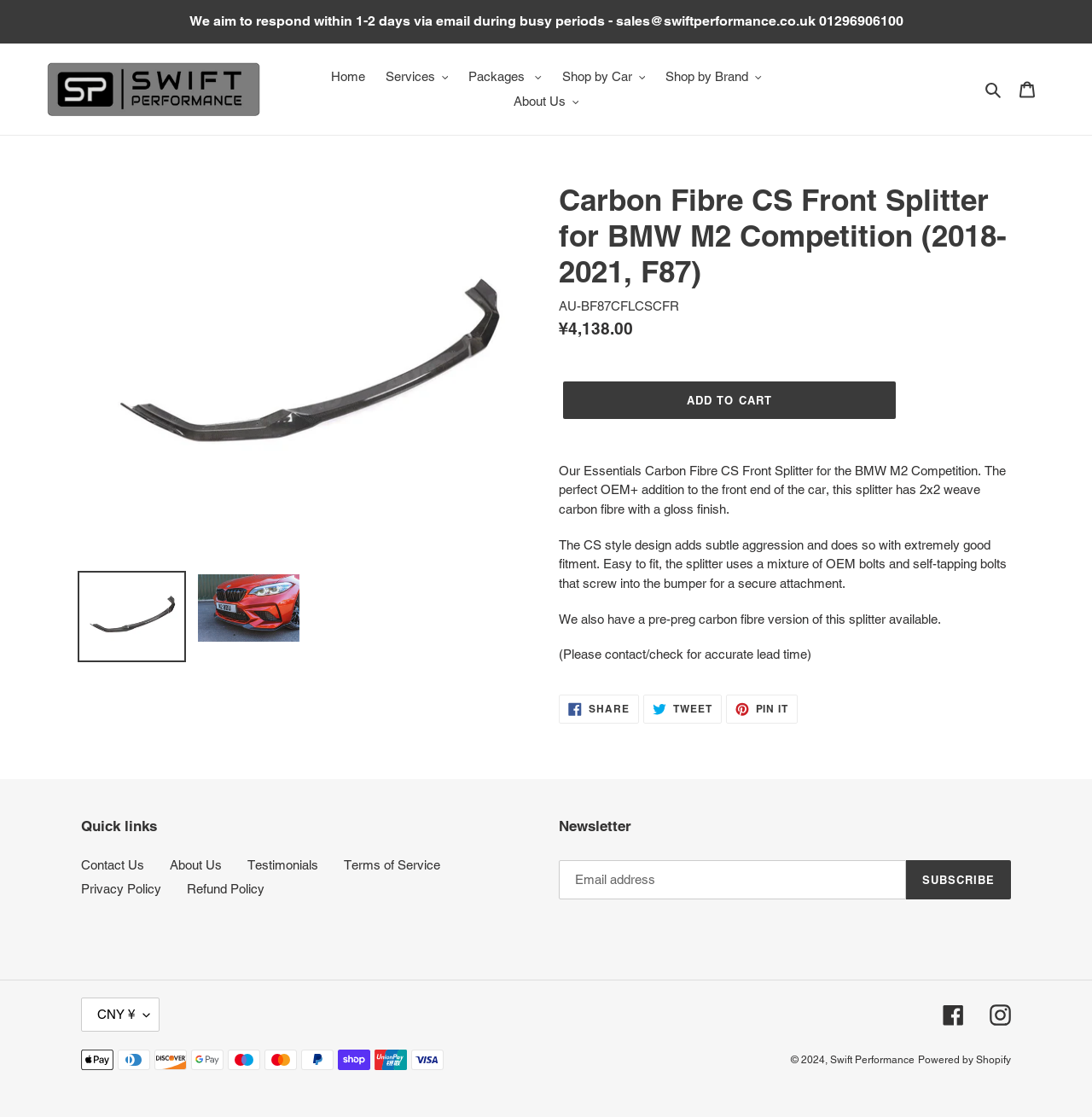Locate and extract the headline of this webpage.

Carbon Fibre CS Front Splitter for BMW M2 Competition (2018-2021, F87)